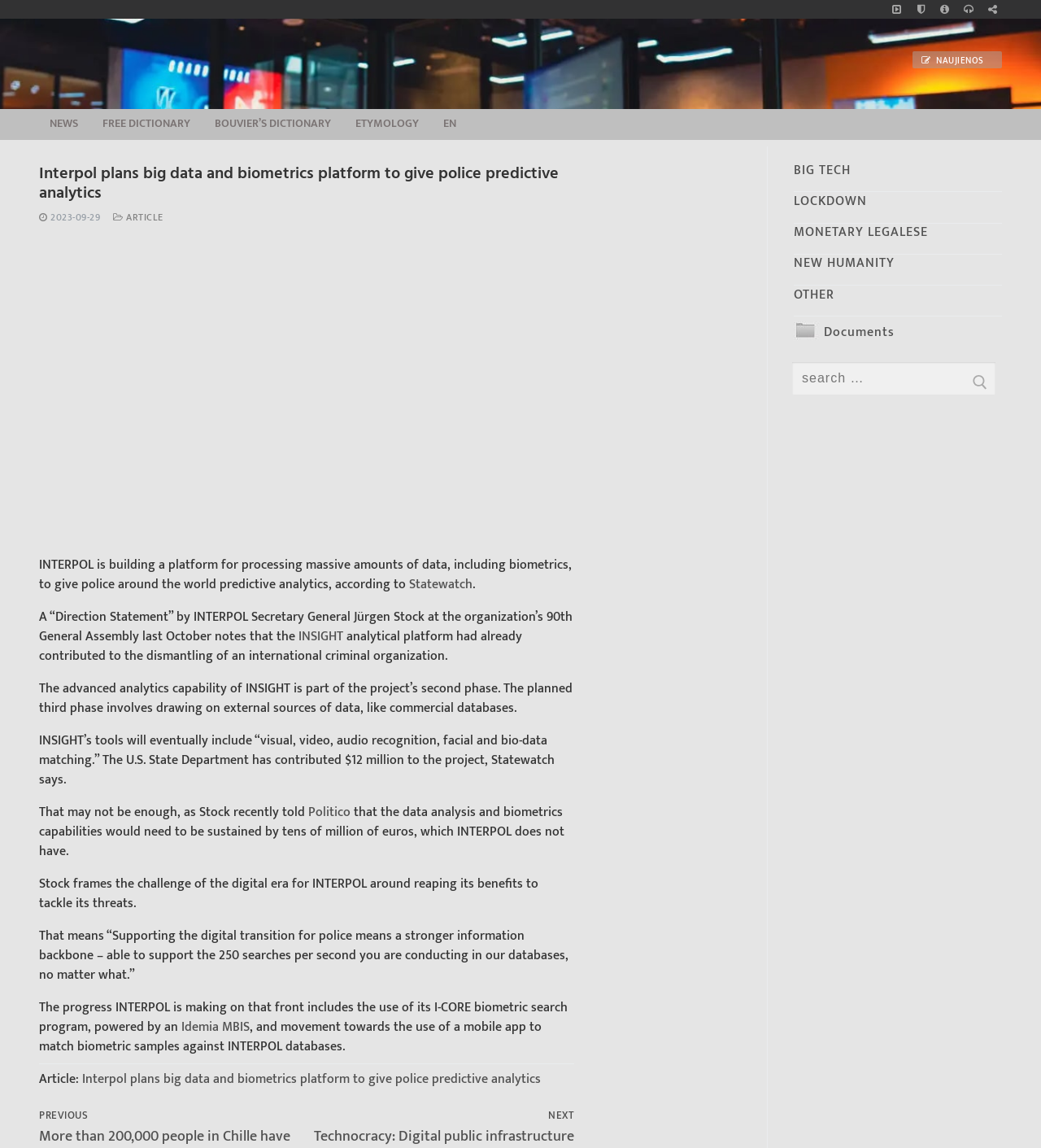From the given element description: "parent_node: Search for:", find the bounding box for the UI element. Provide the coordinates as four float numbers between 0 and 1, in the order [left, top, right, bottom].

[0.923, 0.311, 0.956, 0.344]